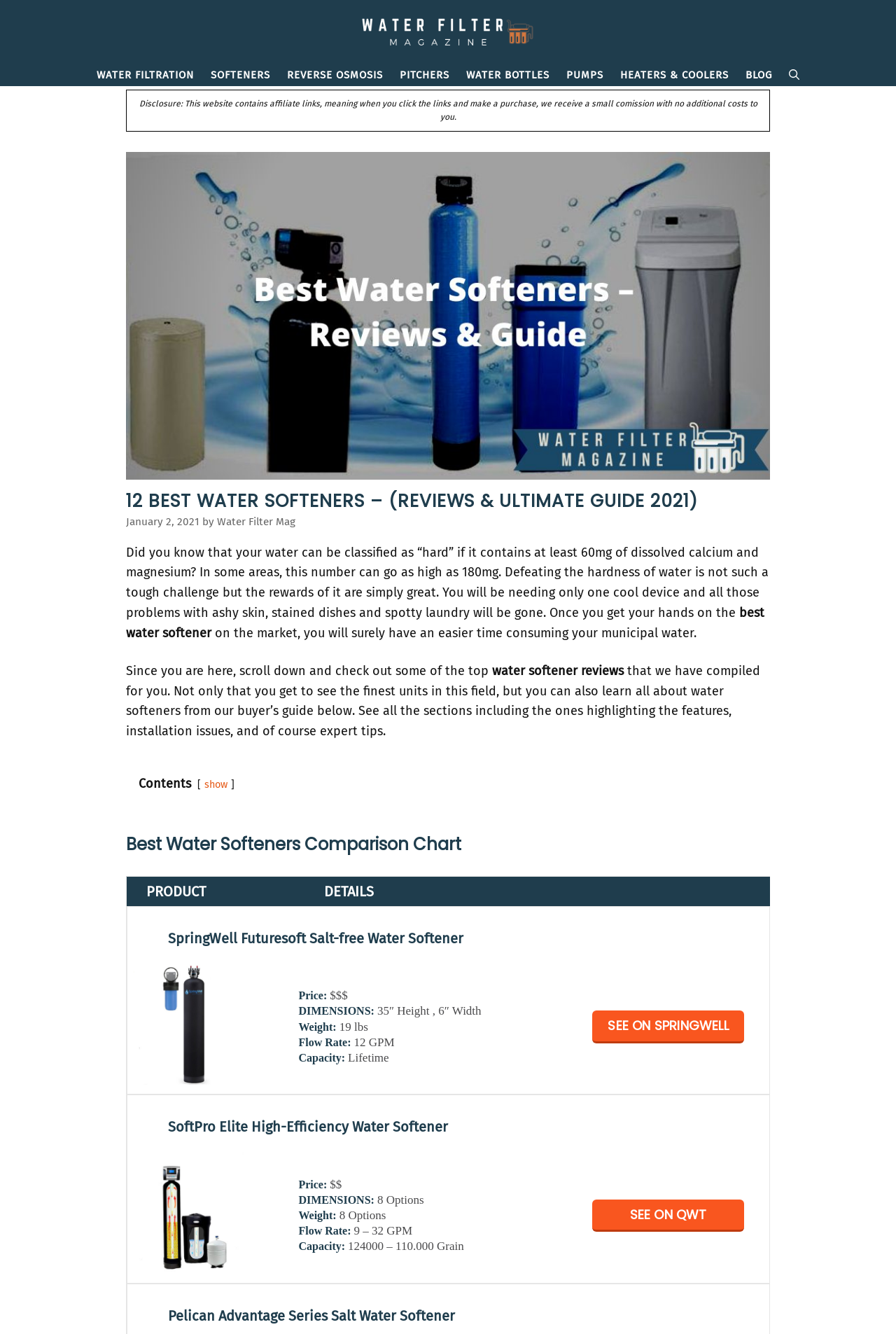Identify the bounding box coordinates for the element that needs to be clicked to fulfill this instruction: "Open the search bar". Provide the coordinates in the format of four float numbers between 0 and 1: [left, top, right, bottom].

[0.871, 0.048, 0.902, 0.064]